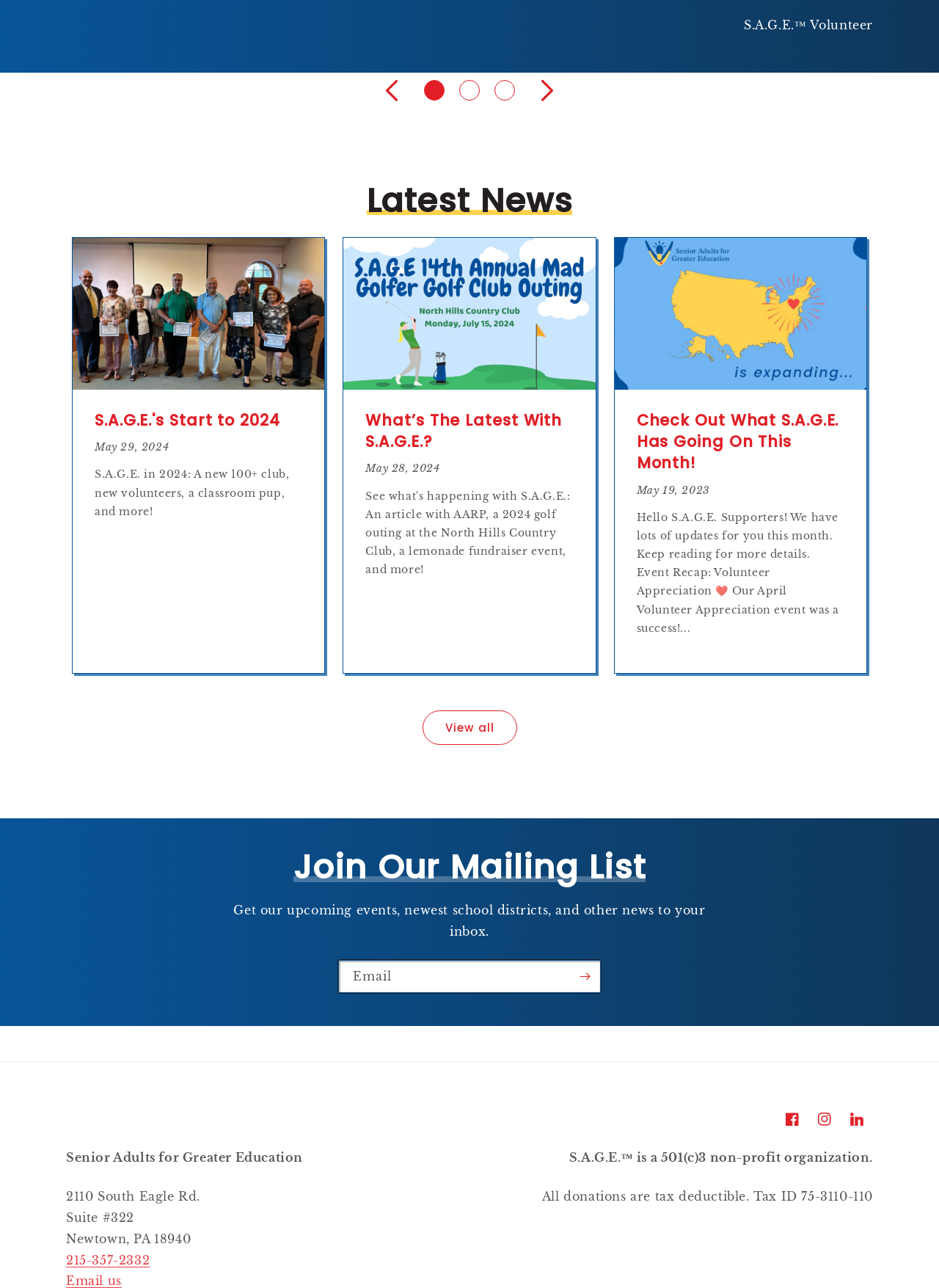Provide the bounding box coordinates of the area you need to click to execute the following instruction: "View all news".

[0.45, 0.552, 0.55, 0.578]